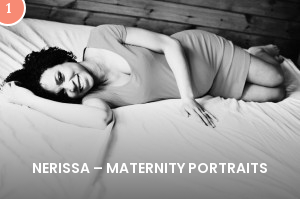Answer in one word or a short phrase: 
What is the atmosphere of the setting?

Warm